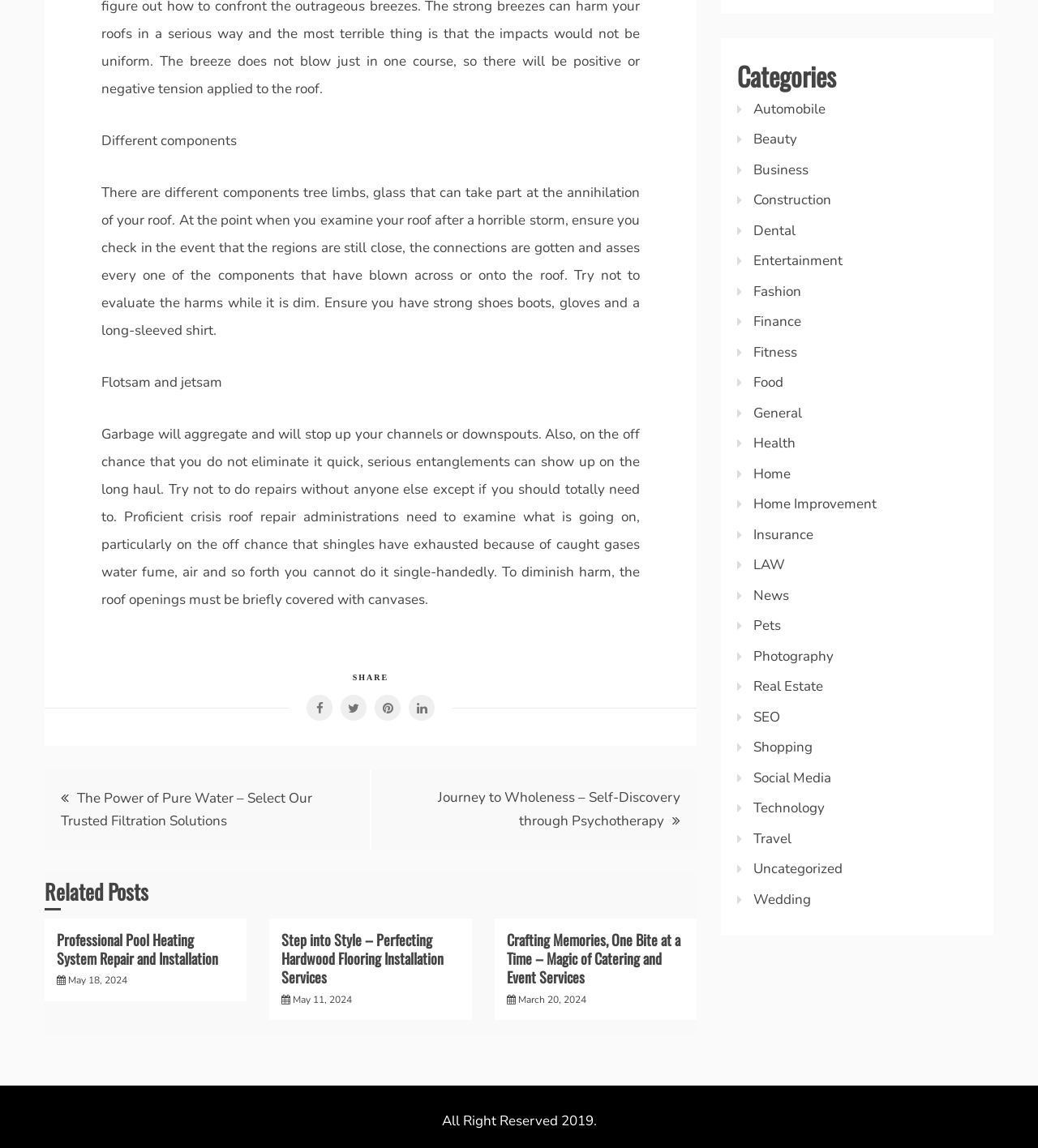Determine the bounding box coordinates for the region that must be clicked to execute the following instruction: "Click the SHARE button".

[0.34, 0.586, 0.374, 0.594]